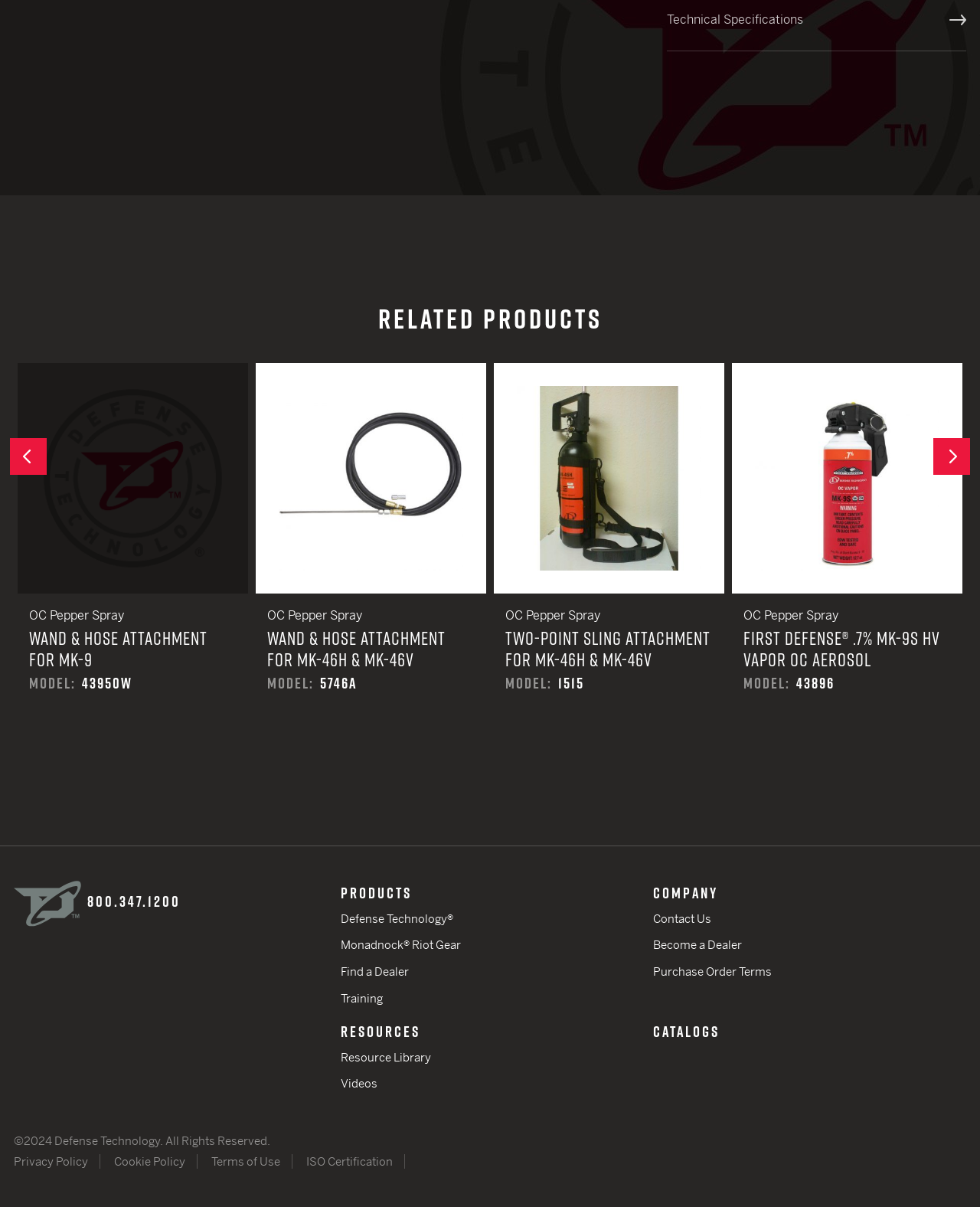Please predict the bounding box coordinates of the element's region where a click is necessary to complete the following instruction: "Click the 'Next' button". The coordinates should be represented by four float numbers between 0 and 1, i.e., [left, top, right, bottom].

[0.952, 0.363, 0.99, 0.394]